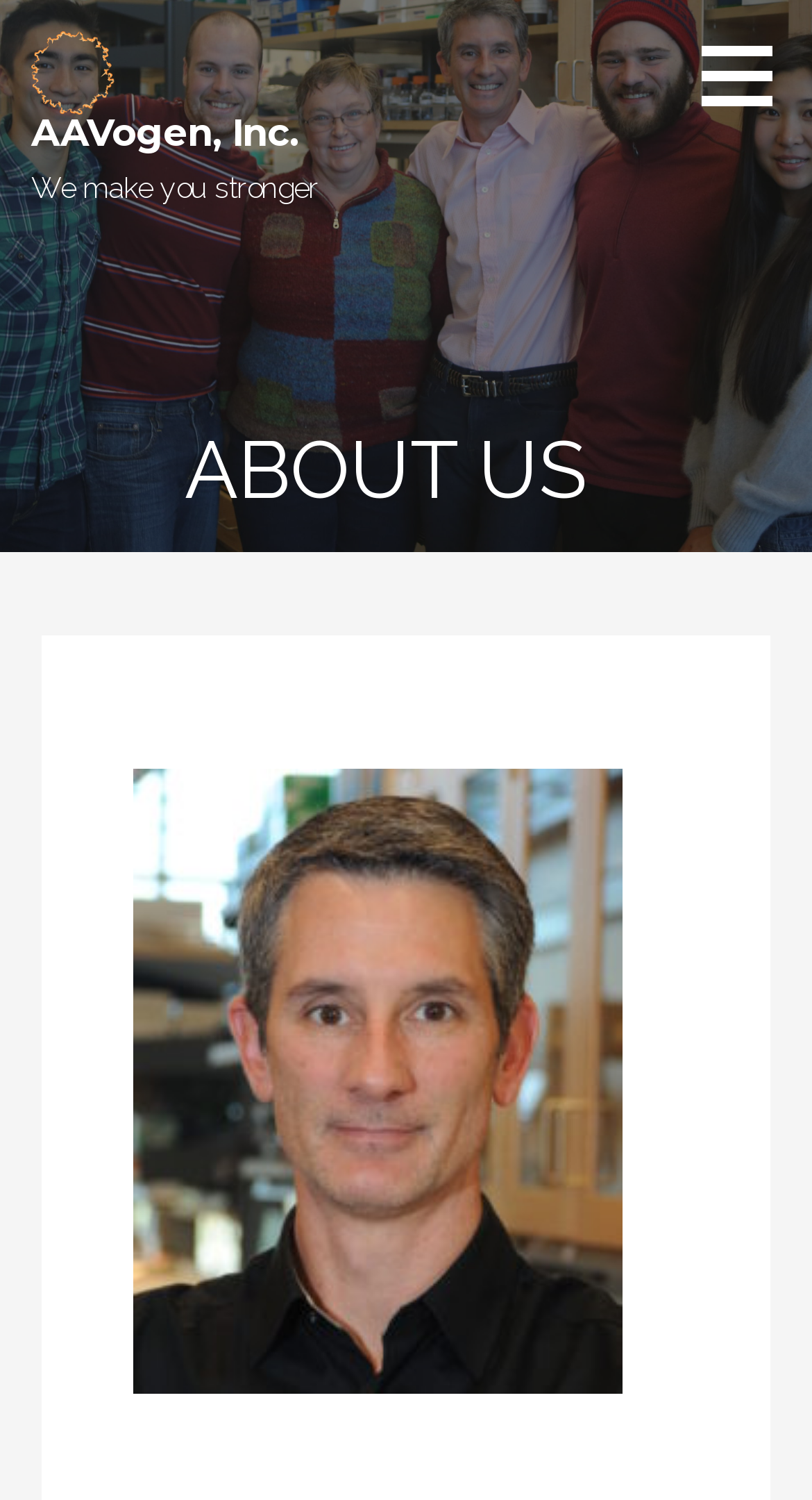What is the type of the top-right element?
Use the screenshot to answer the question with a single word or phrase.

button